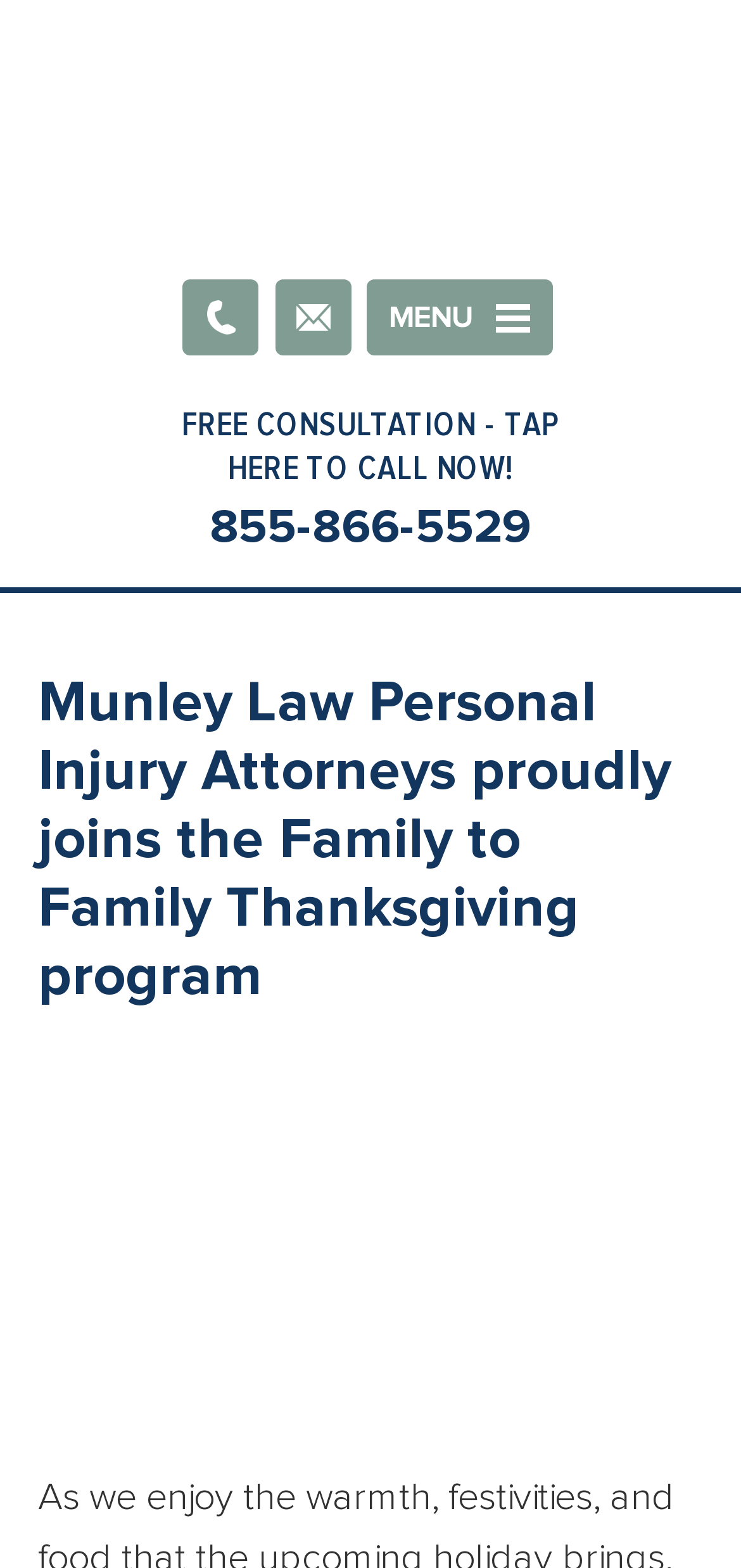Write a detailed summary of the webpage.

The webpage appears to be an announcement from Munley Law Personal Injury Attorneys about their participation in the Family to Family Thanksgiving program. At the top left of the page, there is a link and an image with the law firm's name, "Munley Law Personal Injury Attorneys". Below this, there are three links aligned horizontally: "Call", "Email", and "MENU". 

Further down, there is a prominent call-to-action link that reads "FREE CONSULTATION - TAP HERE TO CALL NOW! 855-866-5529", which spans almost the entire width of the page. Above this link, there is a heading that announces the law firm's participation in the Family to Family Thanksgiving program. 

At the bottom of the page, there is another link and image, labeled "Screen Shot 2013-11-04 at 3.34.43 PM", which appears to be a screenshot related to the program. Overall, the page has a total of five links and two images.